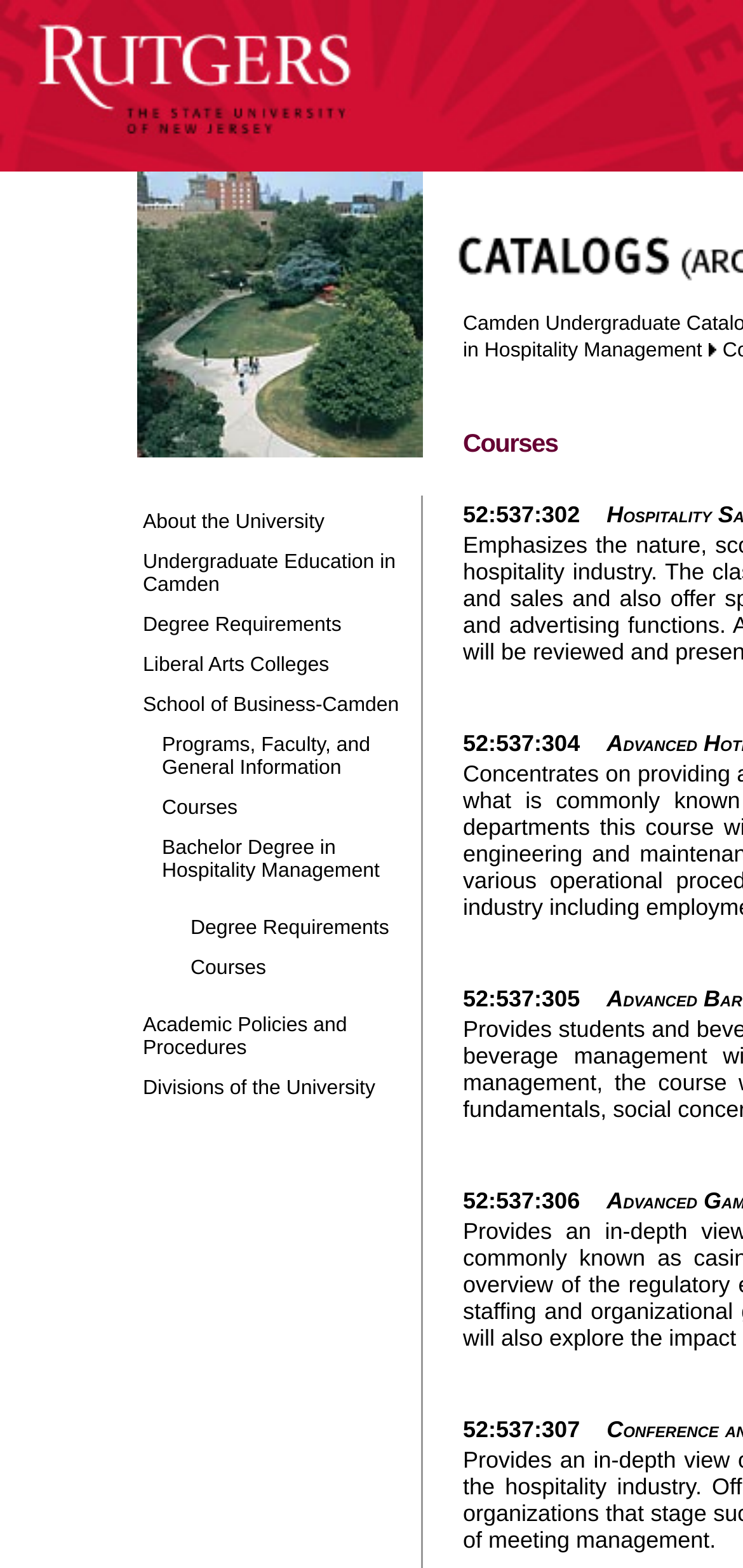Using floating point numbers between 0 and 1, provide the bounding box coordinates in the format (top-left x, top-left y, bottom-right x, bottom-right y). Locate the UI element described here: Academic Policies and Procedures

[0.192, 0.641, 0.559, 0.676]